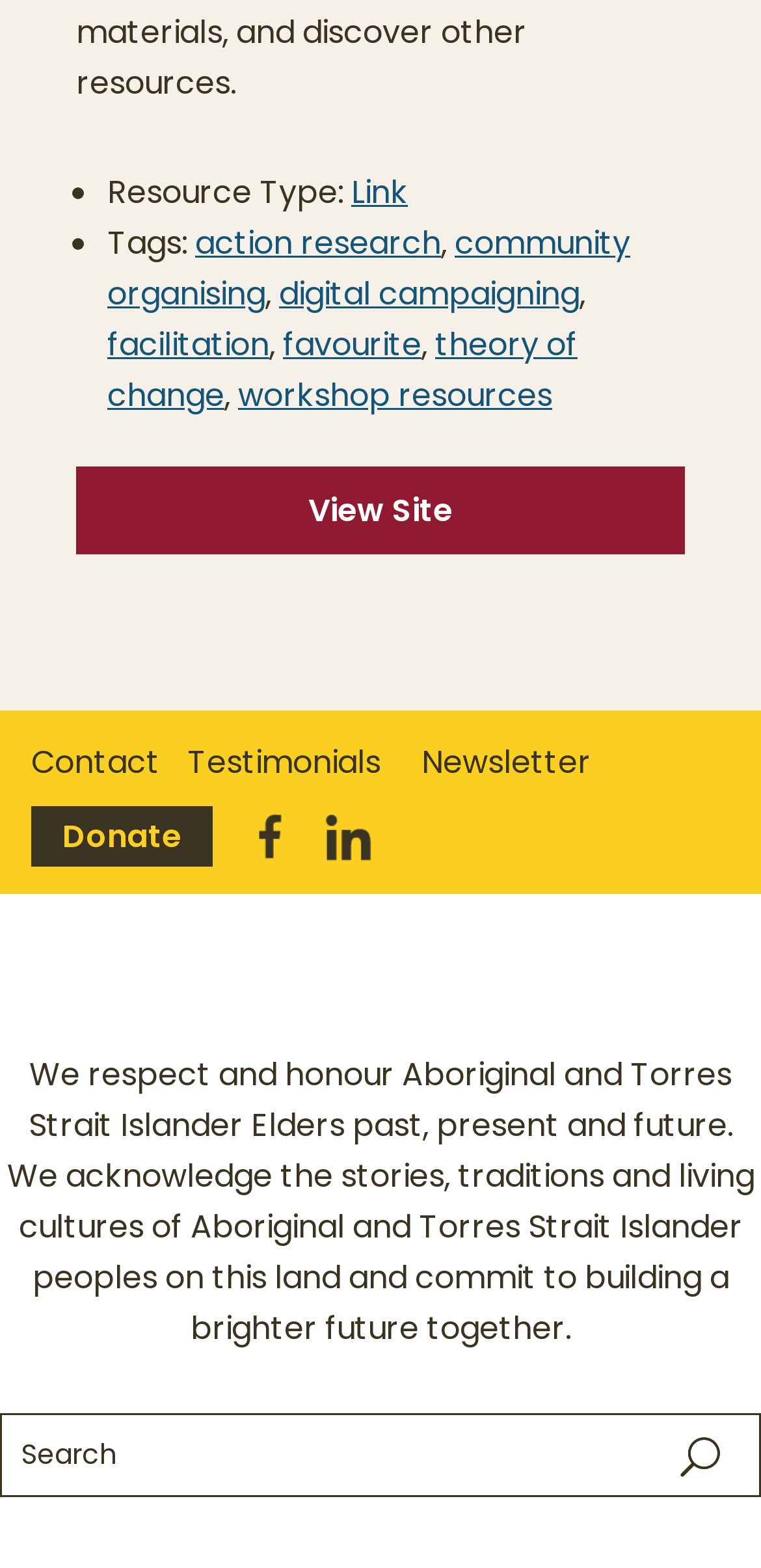Determine the bounding box coordinates for the UI element with the following description: "View Site". The coordinates should be four float numbers between 0 and 1, represented as [left, top, right, bottom].

[0.1, 0.298, 0.9, 0.354]